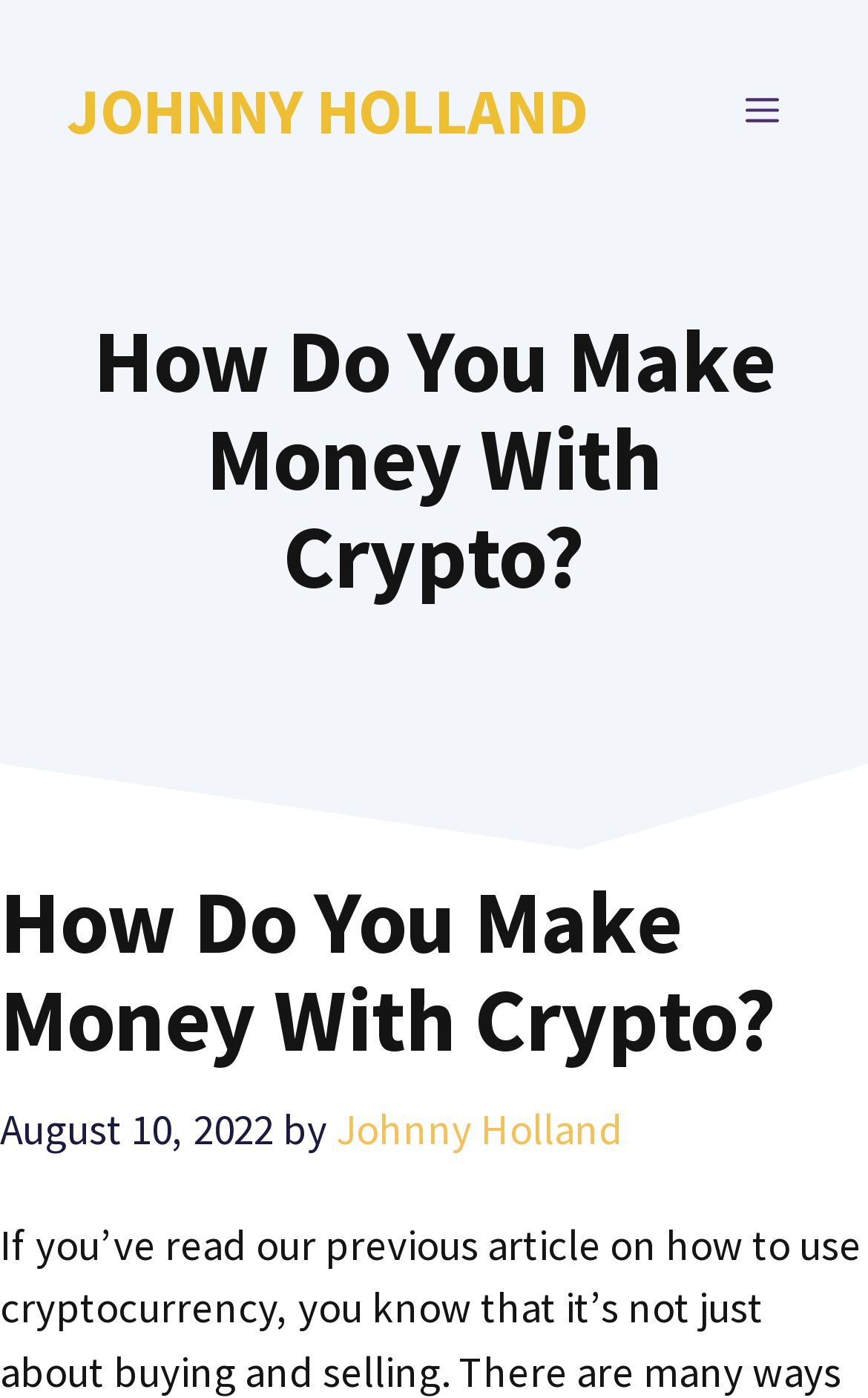Locate the bounding box of the user interface element based on this description: "Johnny Holland".

[0.387, 0.787, 0.718, 0.826]